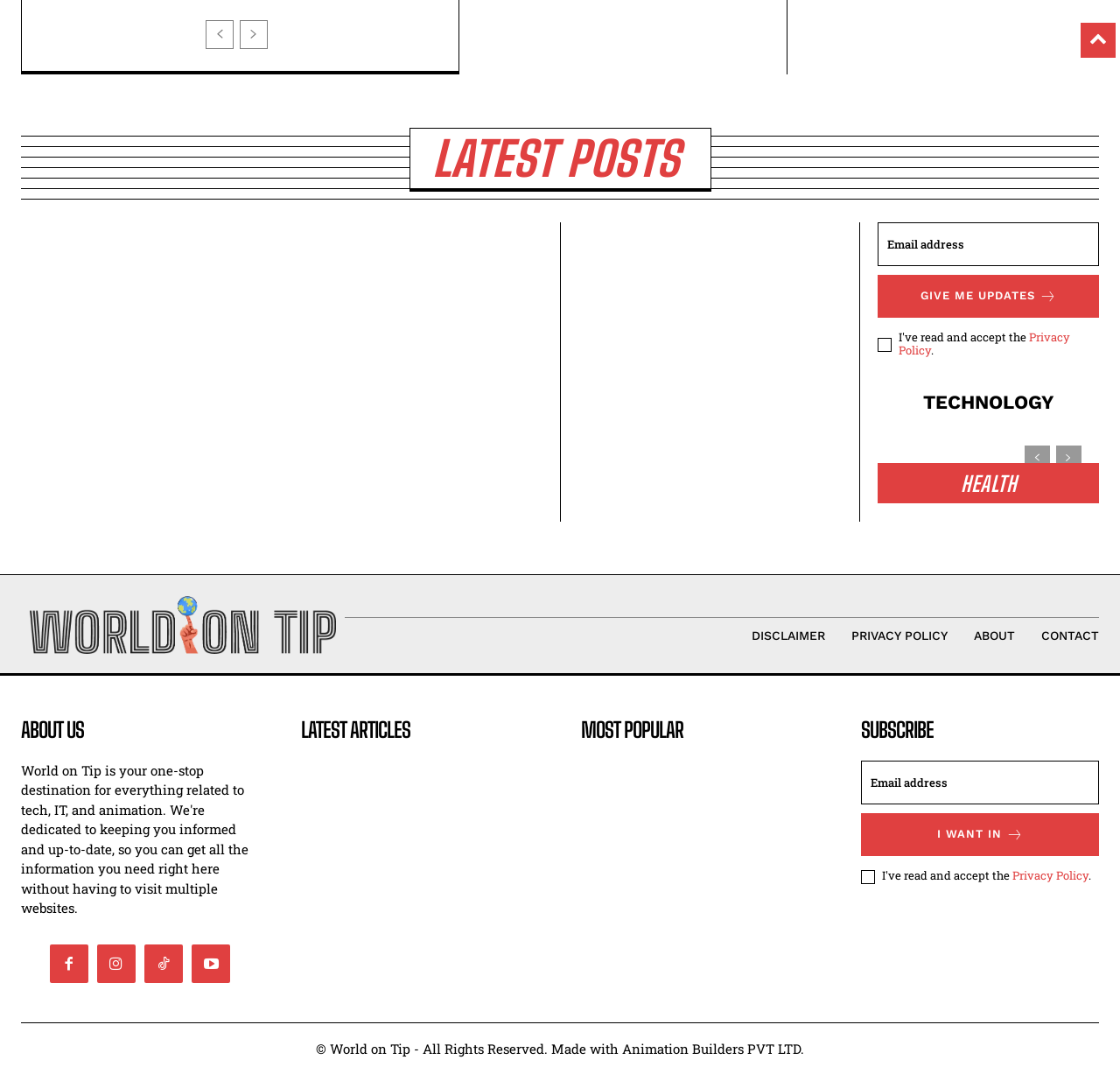Using the information from the screenshot, answer the following question thoroughly:
What is the text of the copyright notice at the bottom of the webpage?

The copyright notice is located at the bottom of the webpage and its text is 'World on Tip - All Rights Reserved. Made with Animation Builders PVT LTD.'.